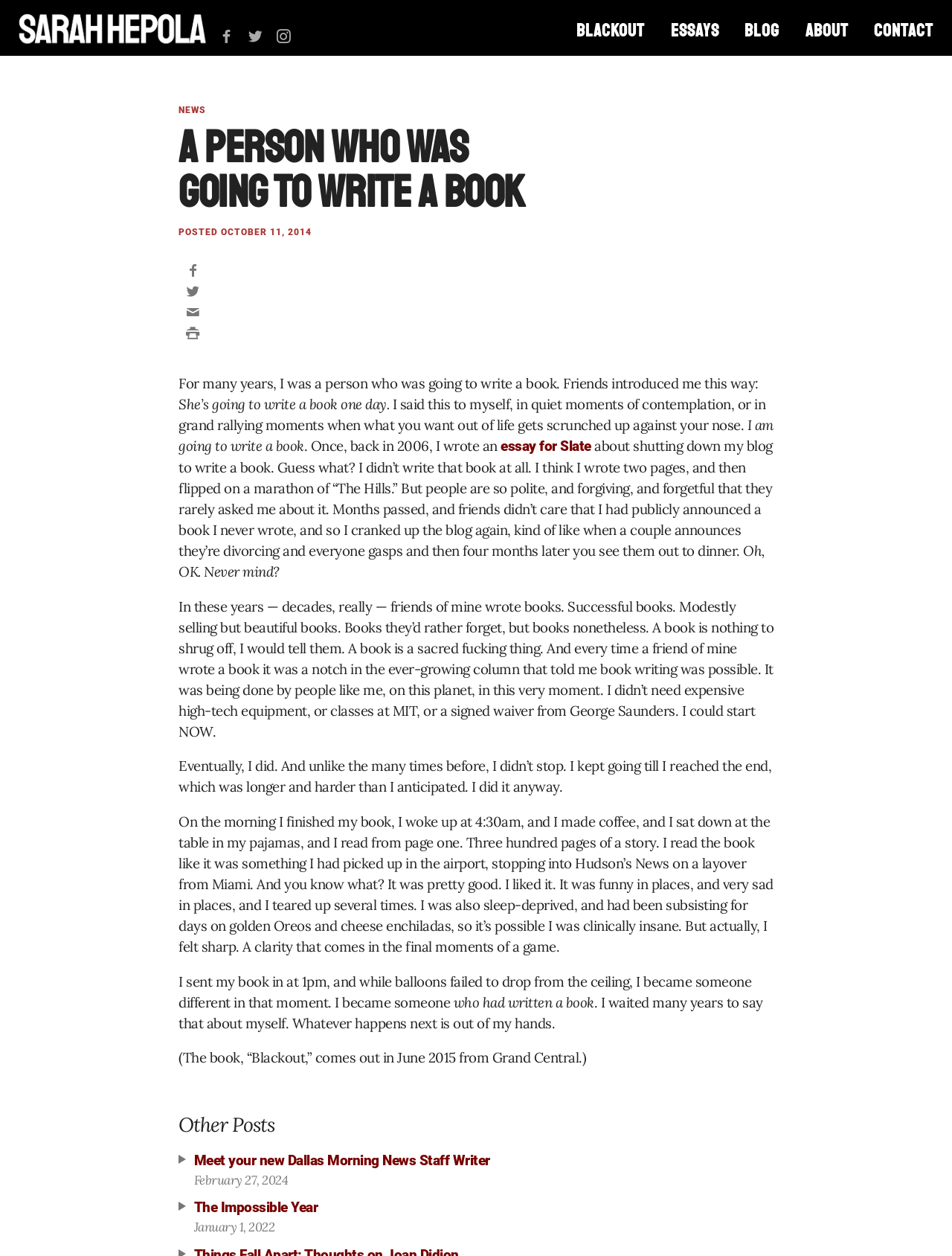Determine the bounding box coordinates of the clickable region to execute the instruction: "Check the 'NEWS' link". The coordinates should be four float numbers between 0 and 1, denoted as [left, top, right, bottom].

[0.188, 0.083, 0.216, 0.092]